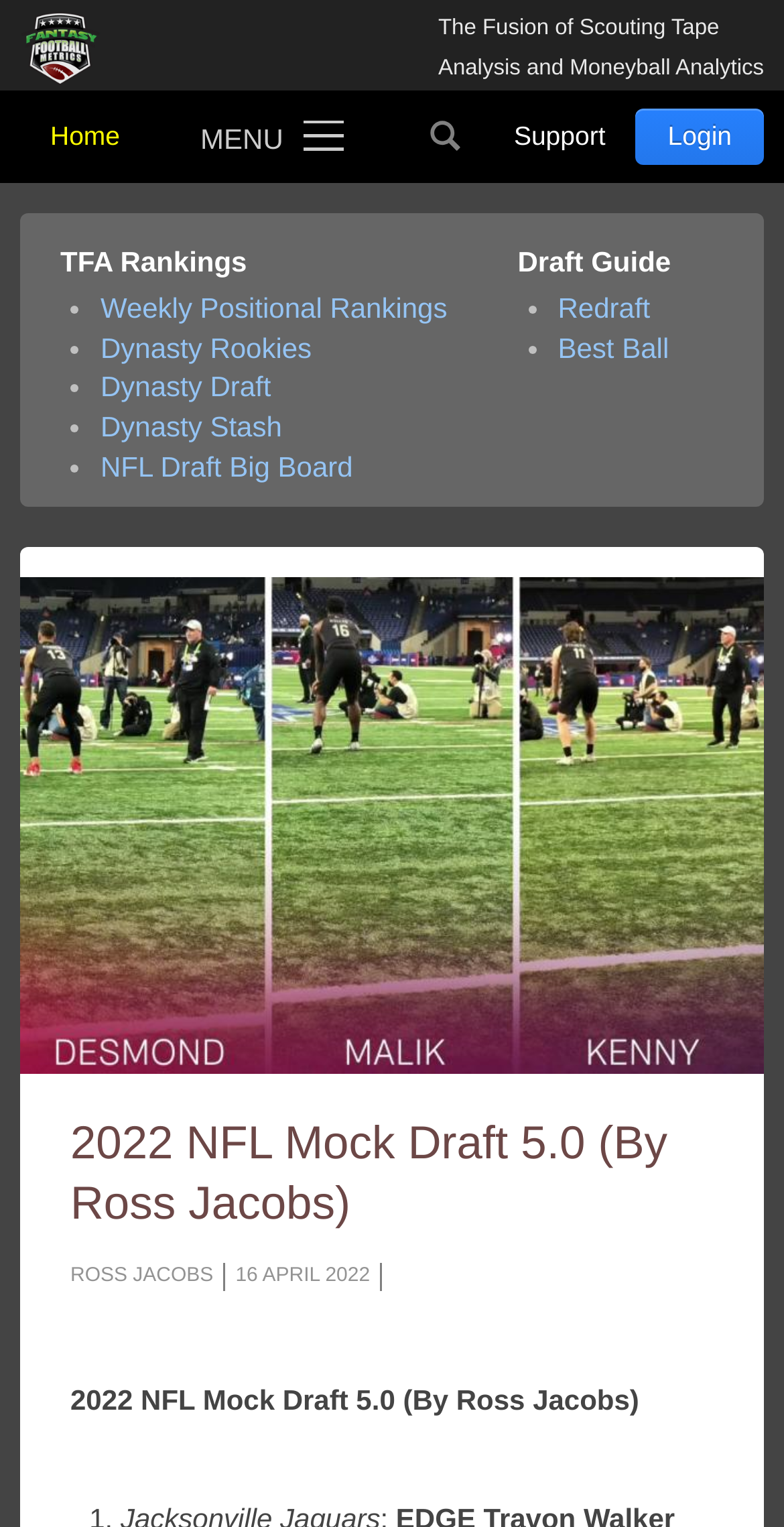Based on the element description: "Menu", identify the UI element and provide its bounding box coordinates. Use four float numbers between 0 and 1, [left, top, right, bottom].

[0.204, 0.059, 0.49, 0.125]